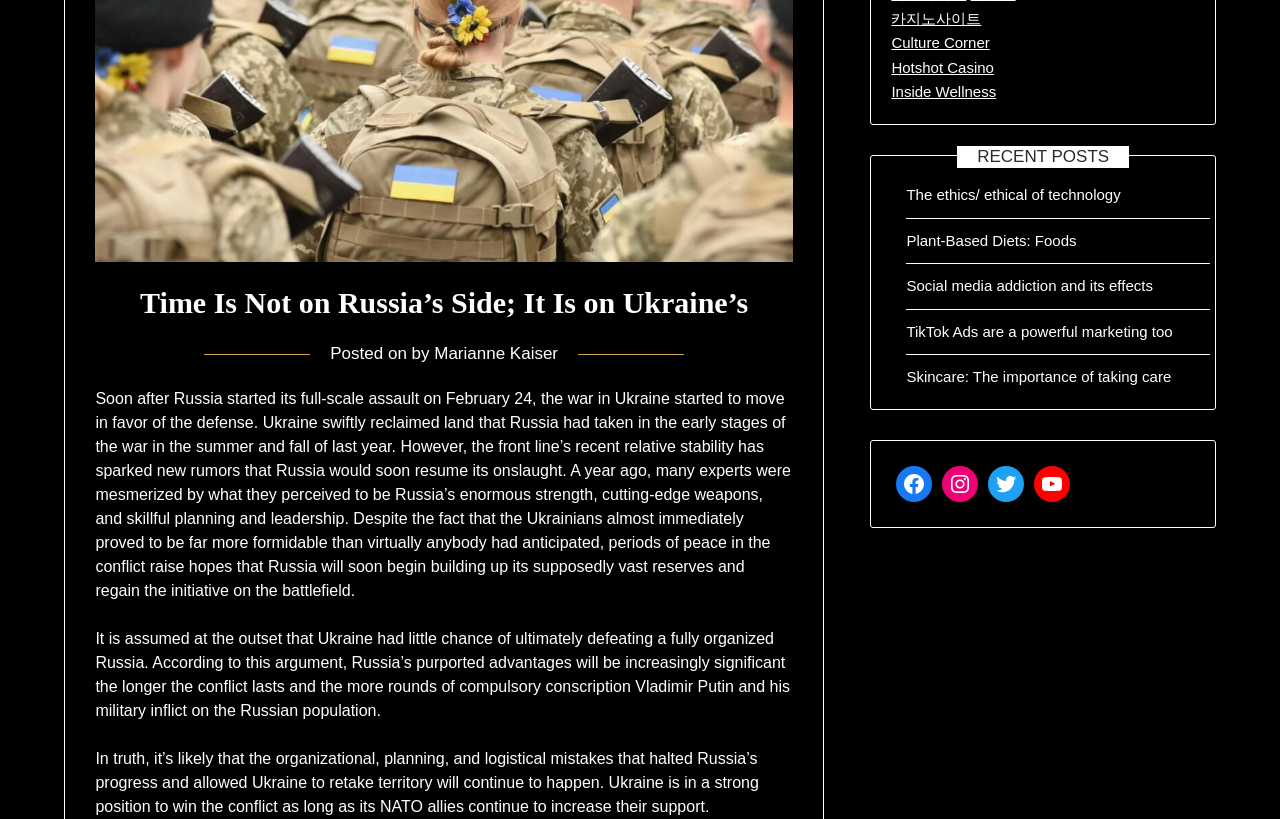Extract the bounding box coordinates for the UI element described as: "Instagram".

[0.736, 0.569, 0.764, 0.613]